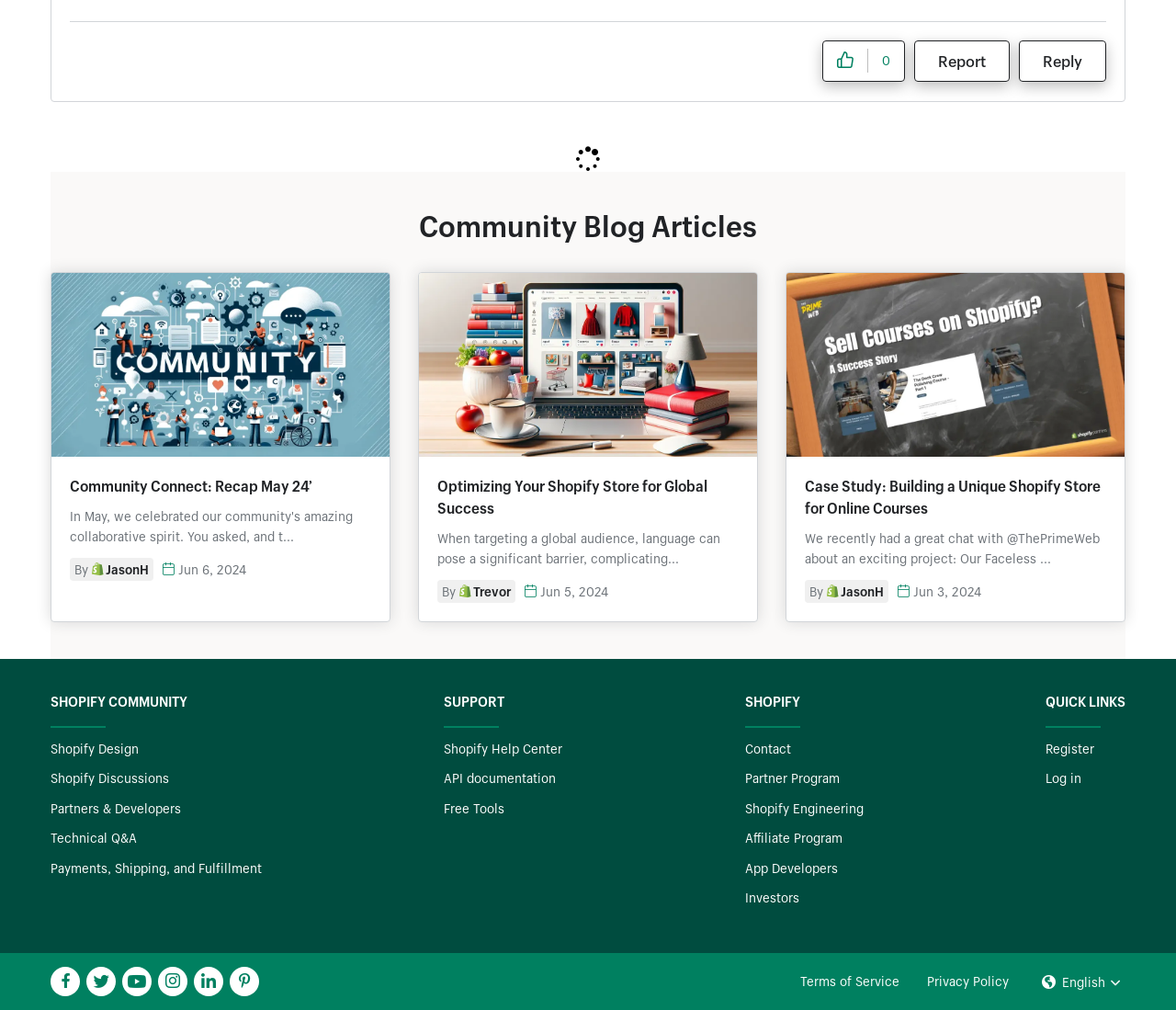What is the purpose of the button 'Click here to give likes to this post'?
Examine the image closely and answer the question with as much detail as possible.

I found the button 'Click here to give likes to this post' on the webpage, and based on the button's text, I inferred that its purpose is to allow users to give likes to a post.